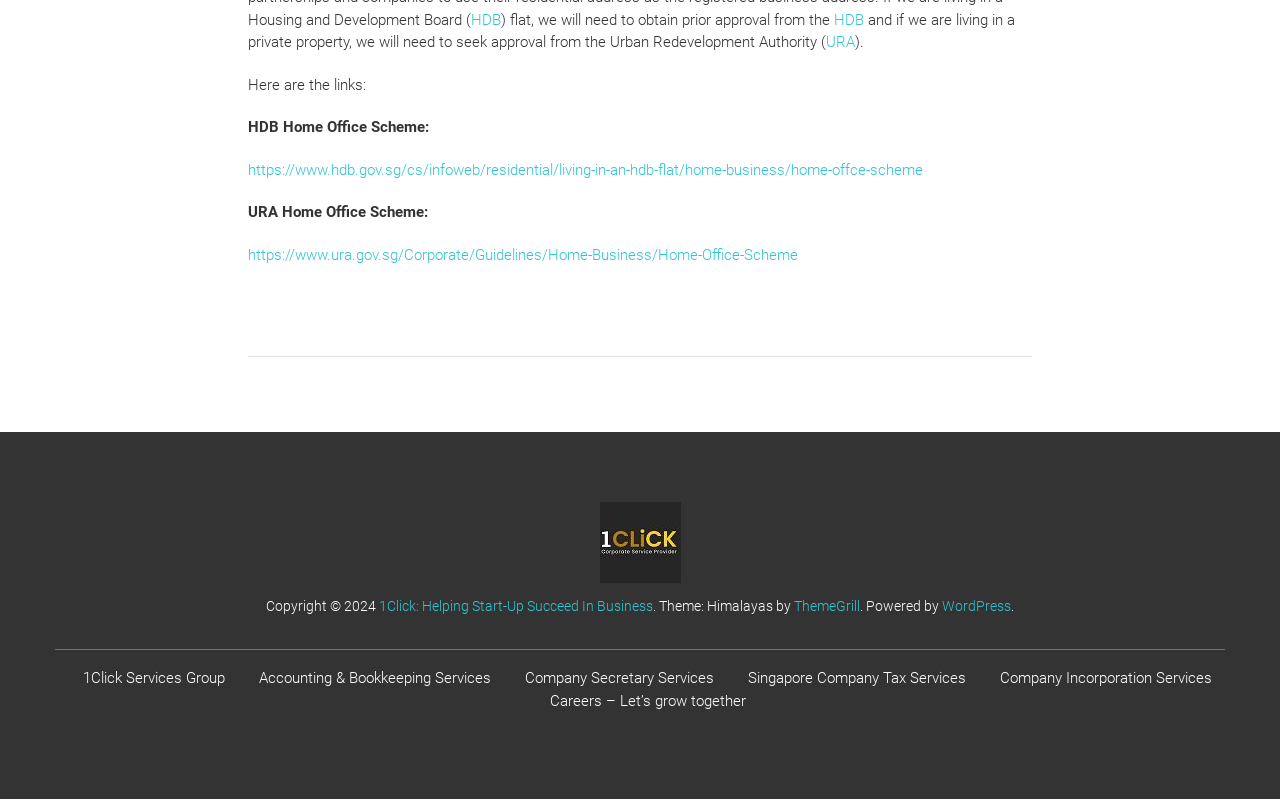Extract the bounding box coordinates of the UI element described by: "parent_node: Email name="form_fields[email]" placeholder="johnsmith@mail.com"". The coordinates should include four float numbers ranging from 0 to 1, e.g., [left, top, right, bottom].

None